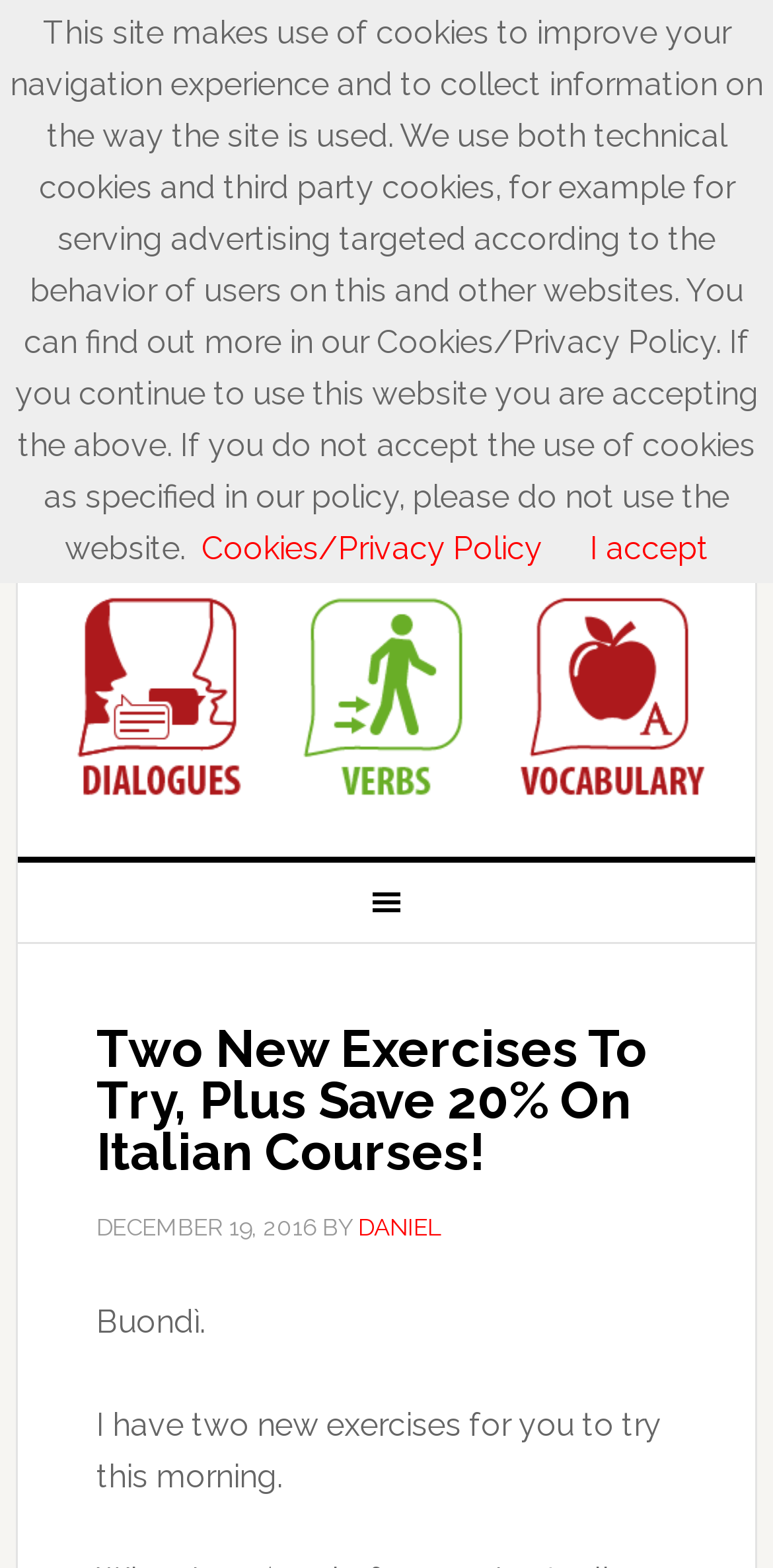Detail the features and information presented on the webpage.

The webpage is about Italian exercises and courses. At the top, there is a navigation bar with a secondary menu. Below the navigation bar, there are three links with accompanying images, arranged horizontally across the page. These links are likely related to the Italian club or courses.

The main content of the page is divided into sections. The first section has a heading that matches the title of the page, "Two New Exercises To Try, Plus Save 20% On Italian Courses!" Below the heading, there is a timestamp indicating the date of the post, December 19, 2016, and the author's name, Daniel.

The main text of the page starts with a greeting, "Buondì," and introduces two new exercises for the reader to try. The text is written in a conversational tone and is likely a blog post or article.

At the bottom of the page, there is a notice about the use of cookies on the website, which includes a link to the Cookies/Privacy Policy and an "I accept" button. This notice is positioned near the bottom of the page, spanning almost the entire width of the page.